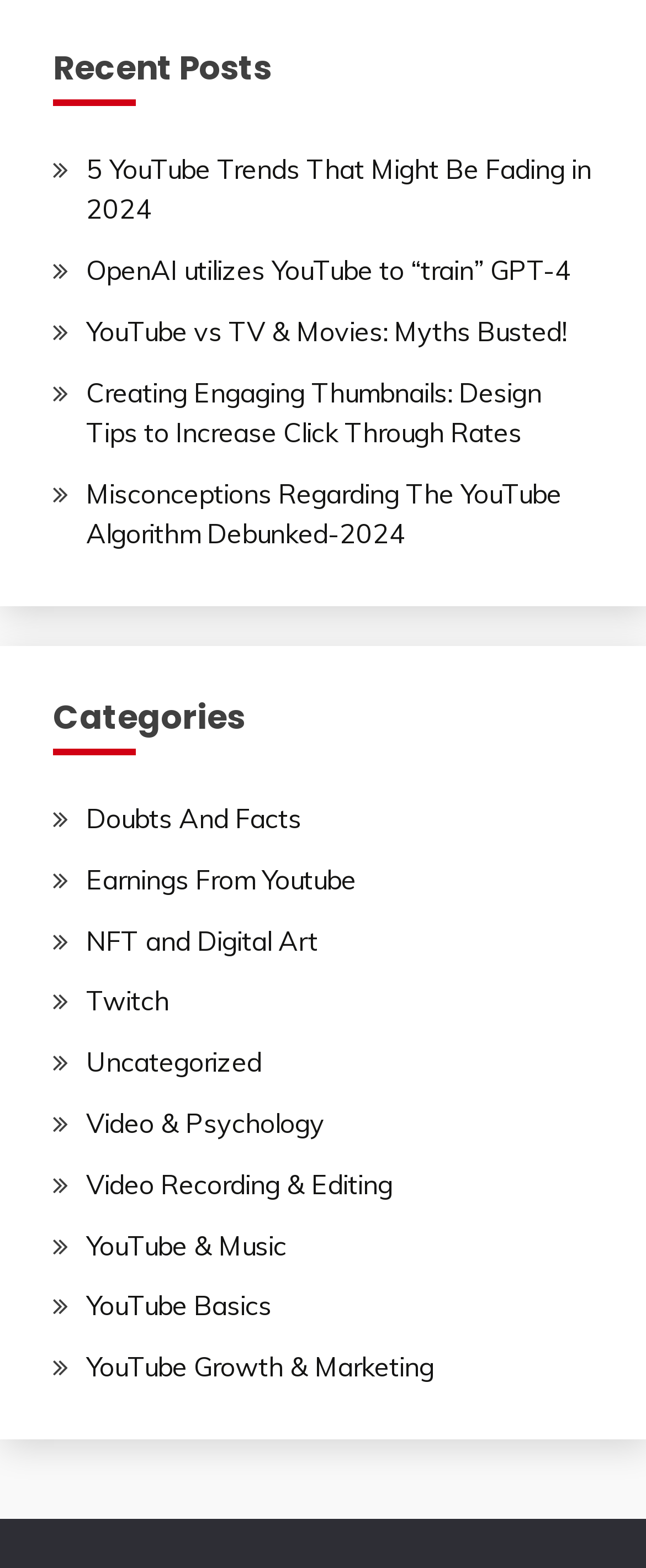Predict the bounding box coordinates of the area that should be clicked to accomplish the following instruction: "learn about video recording and editing". The bounding box coordinates should consist of four float numbers between 0 and 1, i.e., [left, top, right, bottom].

[0.133, 0.745, 0.608, 0.766]